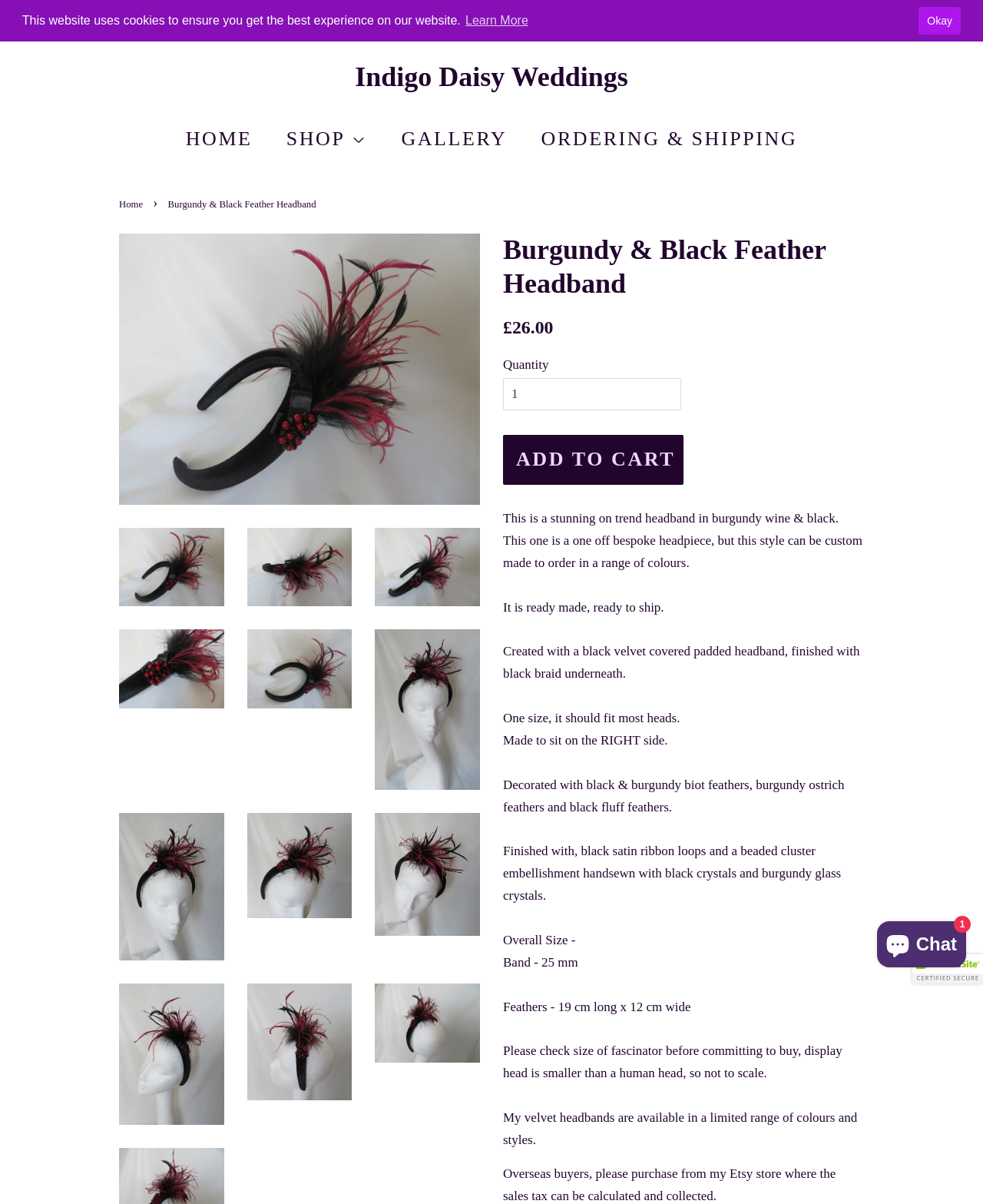Please mark the clickable region by giving the bounding box coordinates needed to complete this instruction: "view burgundy and black feather headband details".

[0.121, 0.438, 0.228, 0.504]